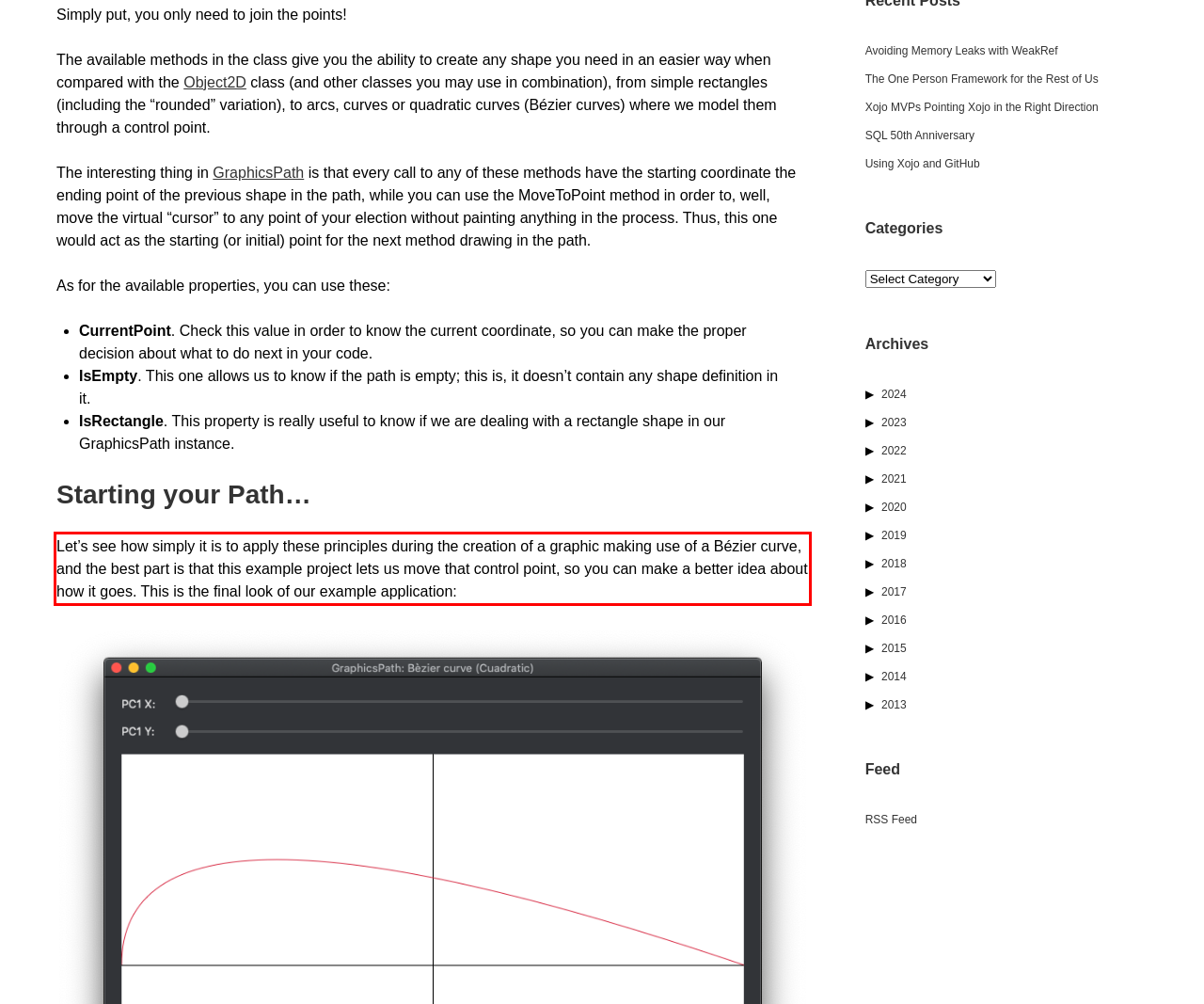Please examine the webpage screenshot containing a red bounding box and use OCR to recognize and output the text inside the red bounding box.

Let’s see how simply it is to apply these principles during the creation of a graphic making use of a Bézier curve, and the best part is that this example project lets us move that control point, so you can make a better idea about how it goes. This is the final look of our example application: